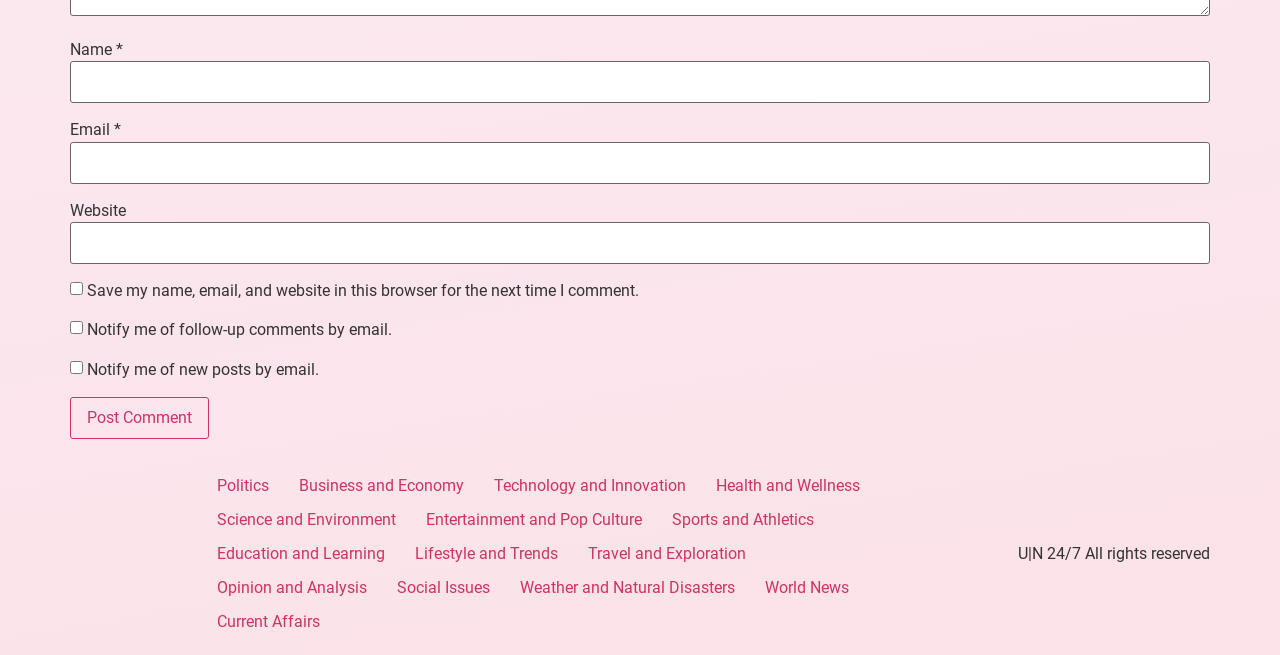Using the information shown in the image, answer the question with as much detail as possible: What is the purpose of the 'Name' field?

The 'Name' field is a required textbox with a label 'Name *' which suggests that it is necessary to enter a name to proceed. This field is likely used to identify the user when submitting a comment.